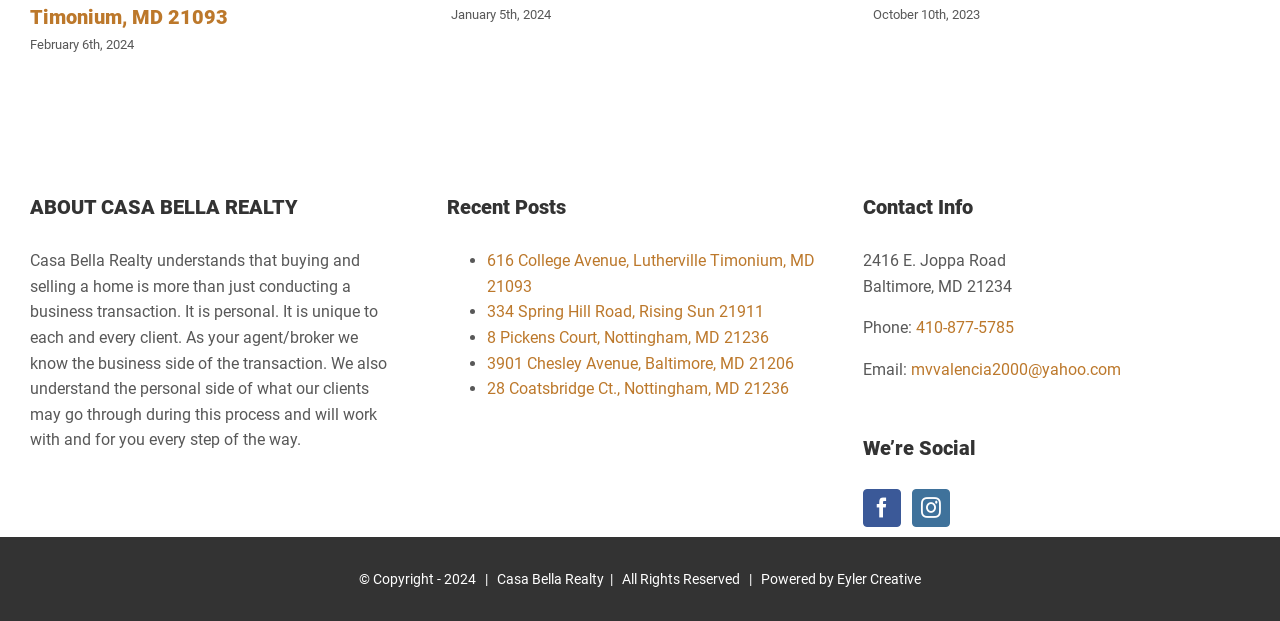Please identify the bounding box coordinates for the region that you need to click to follow this instruction: "Check the contact email of Casa Bella Realty".

[0.712, 0.58, 0.876, 0.61]